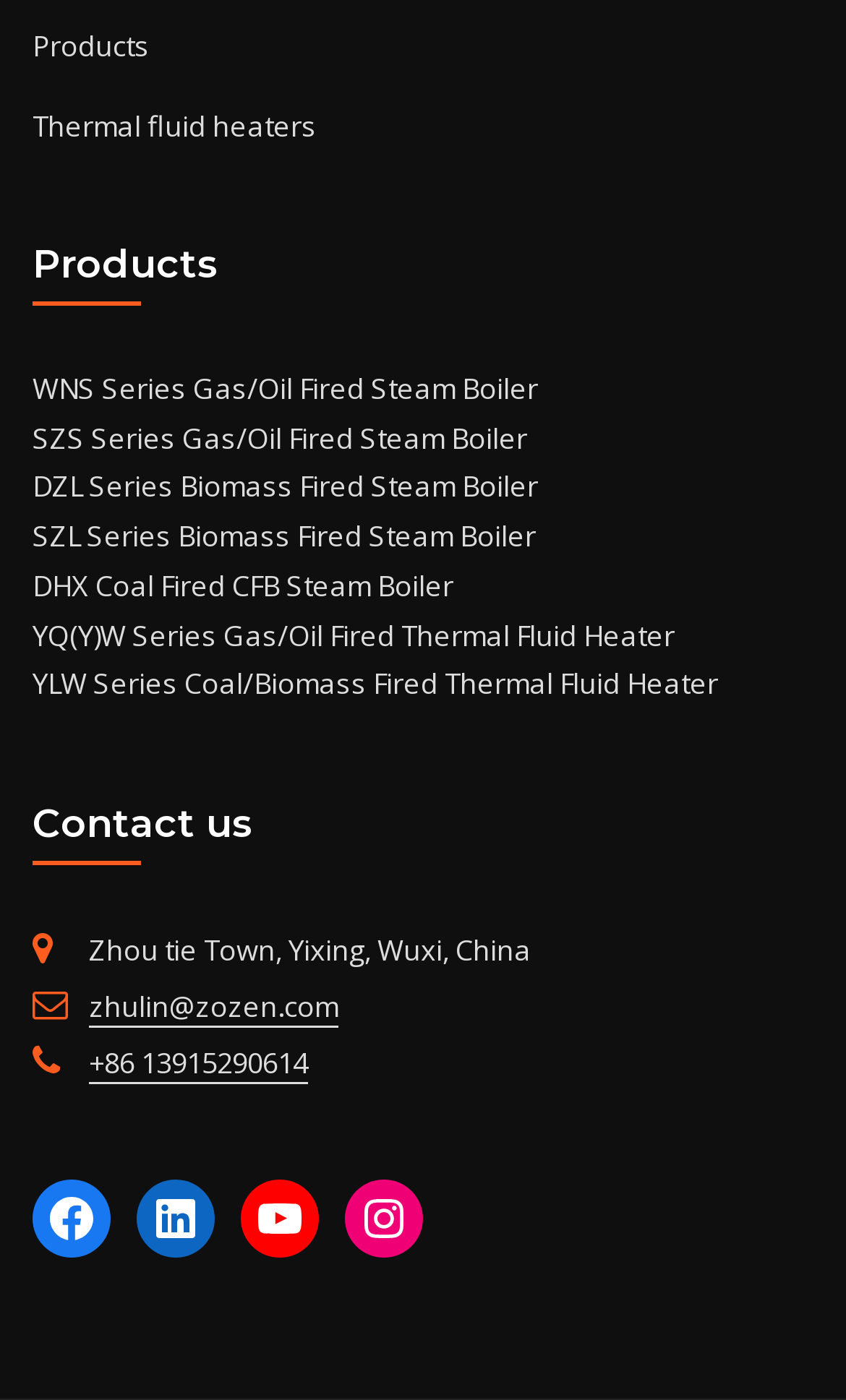Using the given description, provide the bounding box coordinates formatted as (top-left x, top-left y, bottom-right x, bottom-right y), with all values being floating point numbers between 0 and 1. Description: +86 13915290614

[0.105, 0.745, 0.364, 0.773]